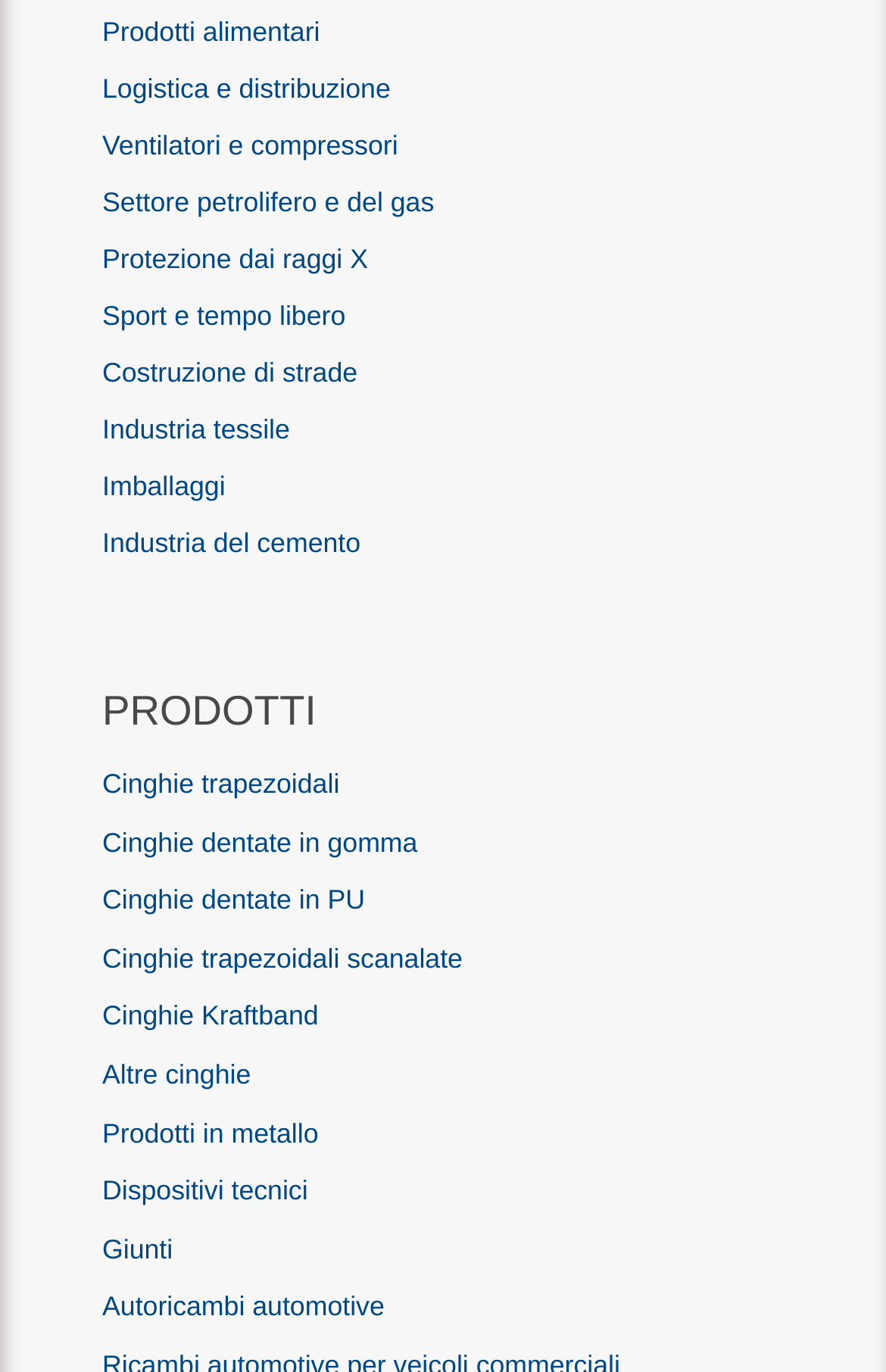Can you identify the bounding box coordinates of the clickable region needed to carry out this instruction: 'Learn about 'Protezione dai raggi X''? The coordinates should be four float numbers within the range of 0 to 1, stated as [left, top, right, bottom].

[0.115, 0.176, 0.415, 0.2]